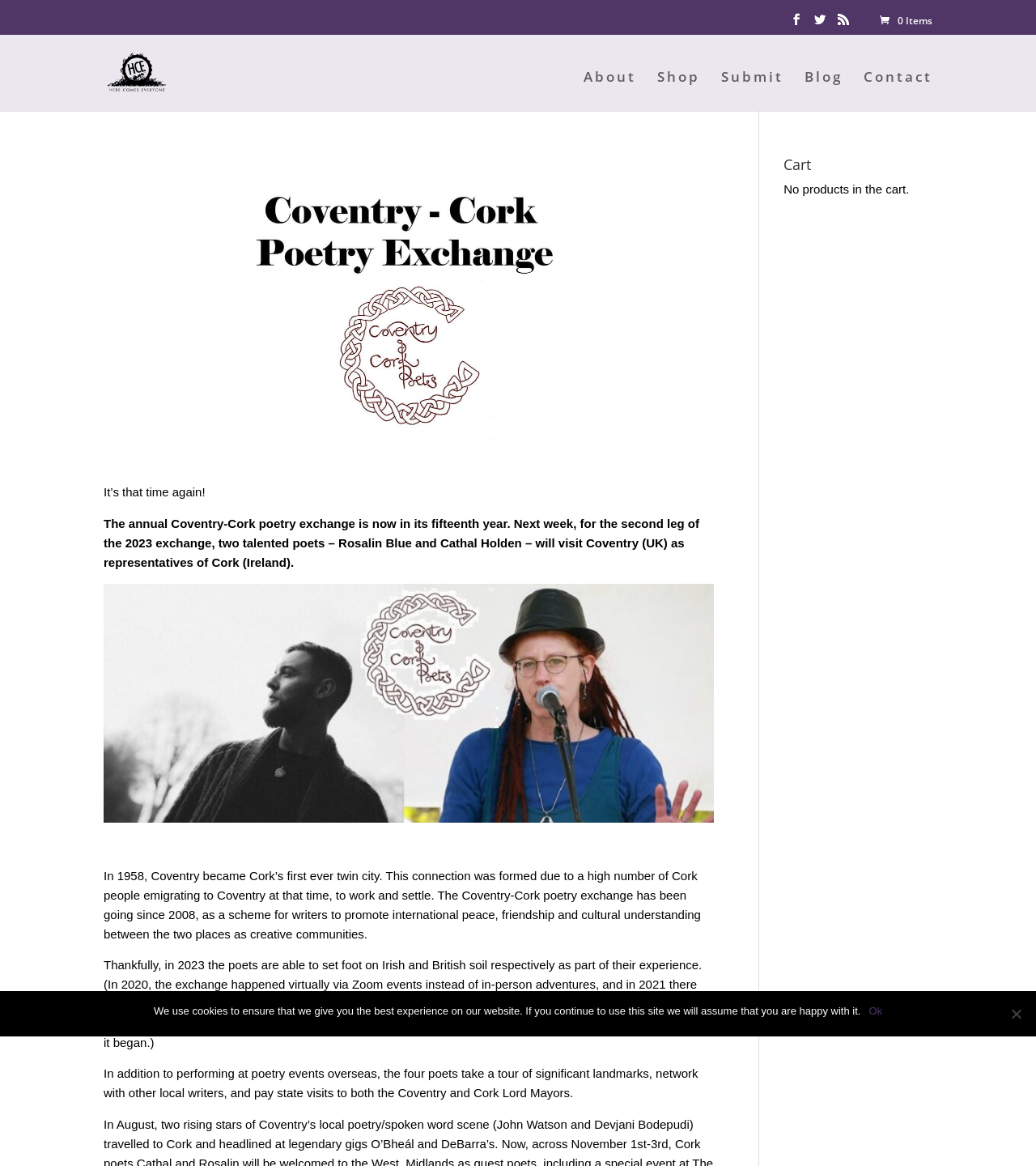Locate the bounding box coordinates of the element's region that should be clicked to carry out the following instruction: "View the 'Cart'". The coordinates need to be four float numbers between 0 and 1, i.e., [left, top, right, bottom].

[0.756, 0.135, 0.9, 0.154]